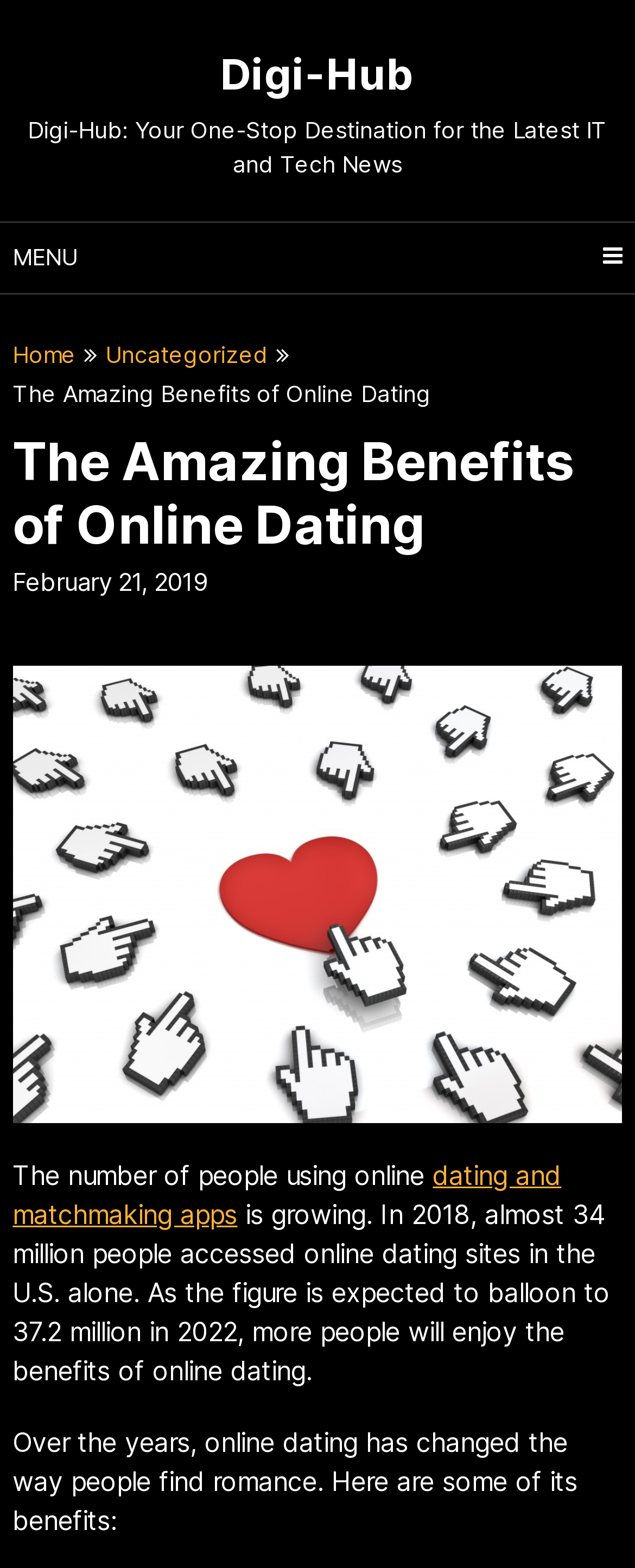Please provide a detailed answer to the question below by examining the image:
What is the name of the website?

The website's name is 'Digi-Hub', as indicated by the heading 'Digi-Hub' and the text 'Digi-Hub: Your One-Stop Destination for the Latest IT and Tech News'.